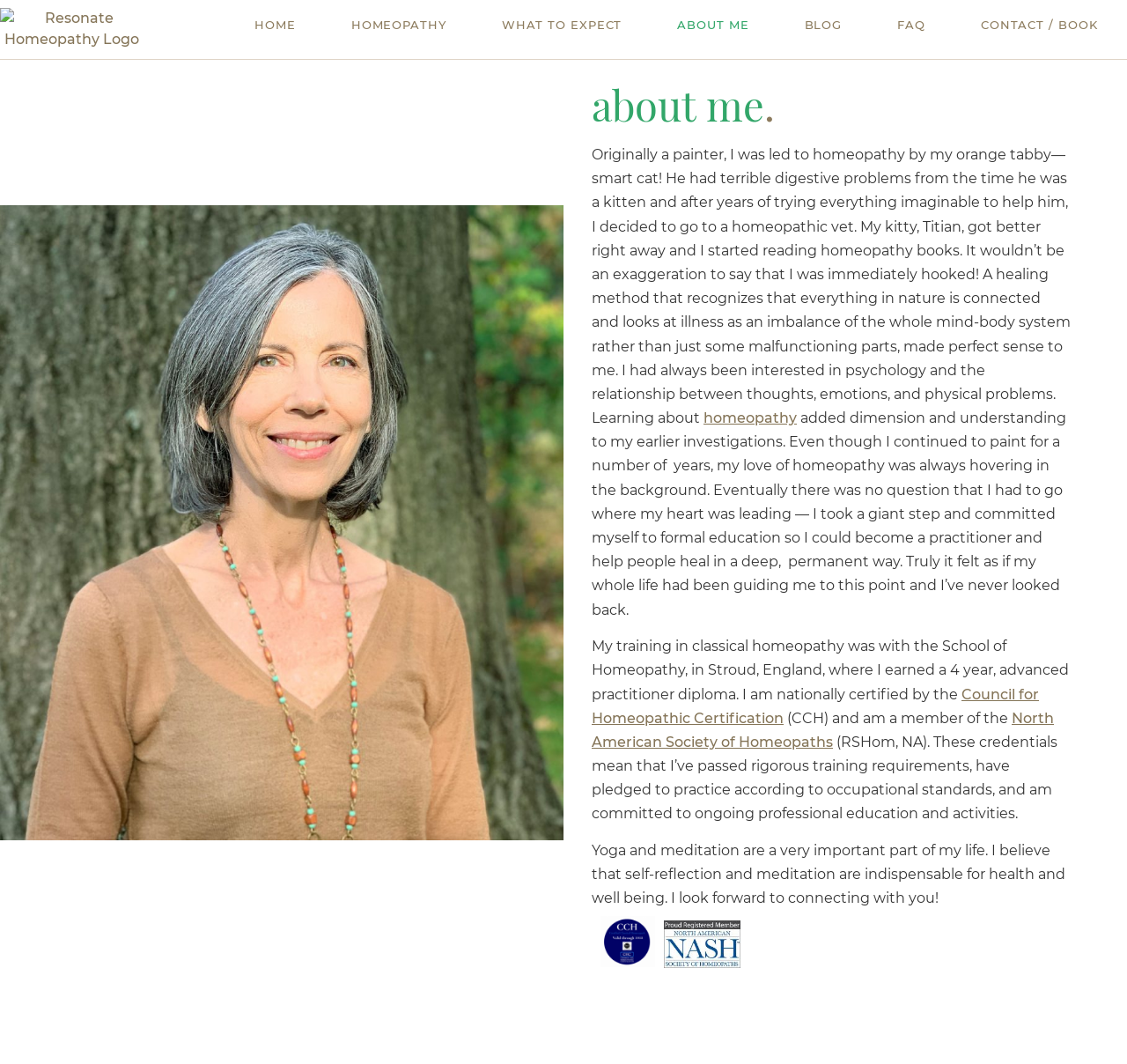Elaborate on the webpage's design and content in a detailed caption.

This webpage is about Lissi, a homeopathic consultant. At the top left corner, there is a Resonate Homeopathy logo, which is an image linked to the website's homepage. Next to it, there are seven navigation links: HOME, HOMEOPATHY, WHAT TO EXPECT, ABOUT ME, BLOG, FAQ, and CONTACT / BOOK.

Below the navigation links, there is a large figure that takes up almost half of the page, containing a link to "About Lissi - Homeopathic Consultant" and an image with the same title. 

The main content of the page is divided into sections. The first section is a heading that reads "about me." Below it, there is a paragraph of text that describes Lissi's background, including how she was led to homeopathy by her cat's health issues and how she became interested in the field. The text also mentions her interest in psychology and the relationship between thoughts, emotions, and physical problems.

The next section describes Lissi's education and certification in homeopathy, including her training at the School of Homeopathy in England and her certification by the Council for Homeopathic Certification (CCH) and membership in the North American Society of Homeopaths (RSHom, NA).

At the bottom of the page, there are two badges: a Certified Classical Homeopath badge and a NASH membership badge, both of which are linked and contain images. The page ends with a brief statement about the importance of yoga and meditation in Lissi's life and an invitation to connect with her.